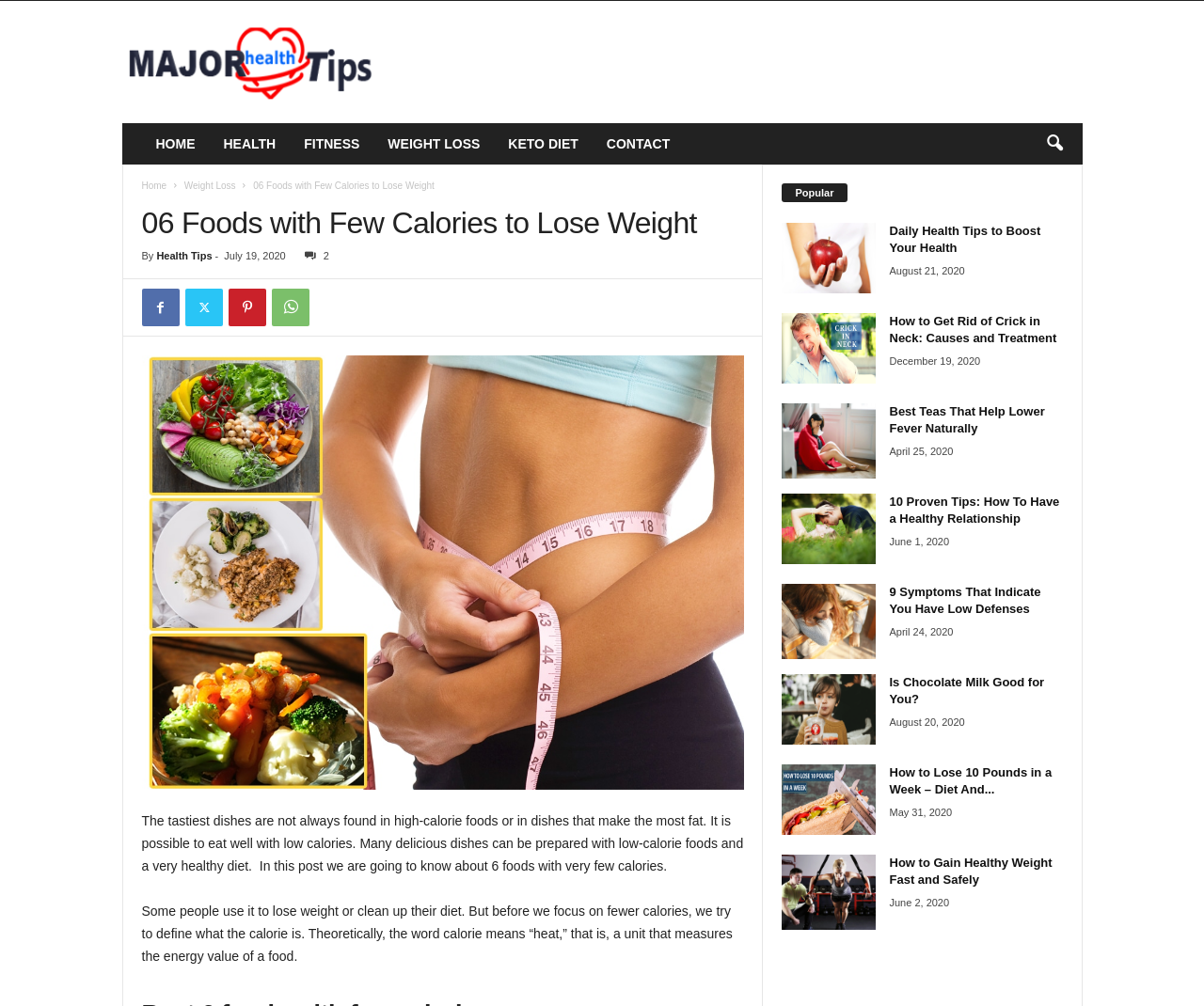Can you give a comprehensive explanation to the question given the content of the image?
What is the purpose of the 'search icon' button?

The 'search icon' button is likely used to search for content within the website, as it is a common convention in web design to use a magnifying glass icon to represent search functionality.